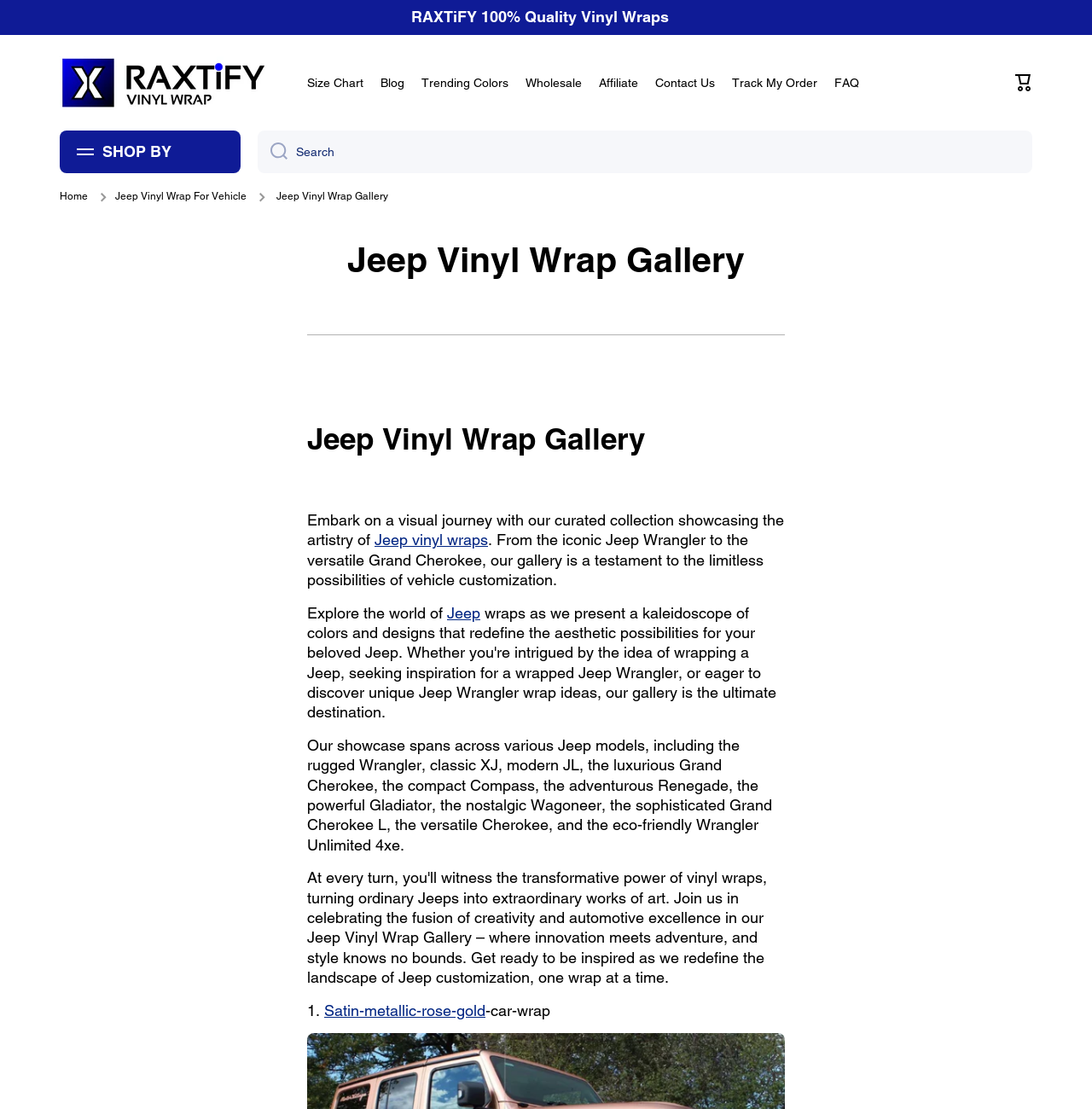Provide an in-depth description of the elements and layout of the webpage.

The webpage is a gallery showcasing Jeep vinyl wraps. At the top, there is a logo on the left side, accompanied by a text "RAXTiFY 100% Quality Vinyl Wraps" on the right. Below the logo, there is a navigation menu with links to "Size Chart", "Blog", "Trending Colors", "Wholesale", "Affiliate", "Contact Us", "Track My Order", and "FAQ". 

On the top right corner, there is a cart icon with a link to the cart. Below the navigation menu, there is a search bar with a combobox and a search button. 

On the left side, there is a section titled "SHOP BY" with a disclosure triangle, which can be expanded to reveal more options. Below this section, there are links to "Home" and "Jeep Vinyl Wrap For Vehicle", accompanied by small images.

The main content of the webpage is a gallery showcasing Jeep vinyl wraps. The title "Jeep Vinyl Wrap Gallery" is displayed prominently, followed by a brief introduction that reads "Embark on a visual journey with our curated collection showcasing the artistry of Jeep vinyl wraps. From the iconic Jeep Wrangler to the versatile Grand Cherokee, our gallery is a testament to the limitless possibilities of vehicle customization." 

Below the introduction, there is a paragraph that describes the various Jeep models featured in the gallery, including the Wrangler, Grand Cherokee, Compass, Renegade, Gladiator, Wagoneer, Grand Cherokee L, Cherokee, and Wrangler Unlimited 4xe. 

The webpage then displays a list of vinyl wrap options, with the first item being "Satin-metallic-rose-gold car wrap".